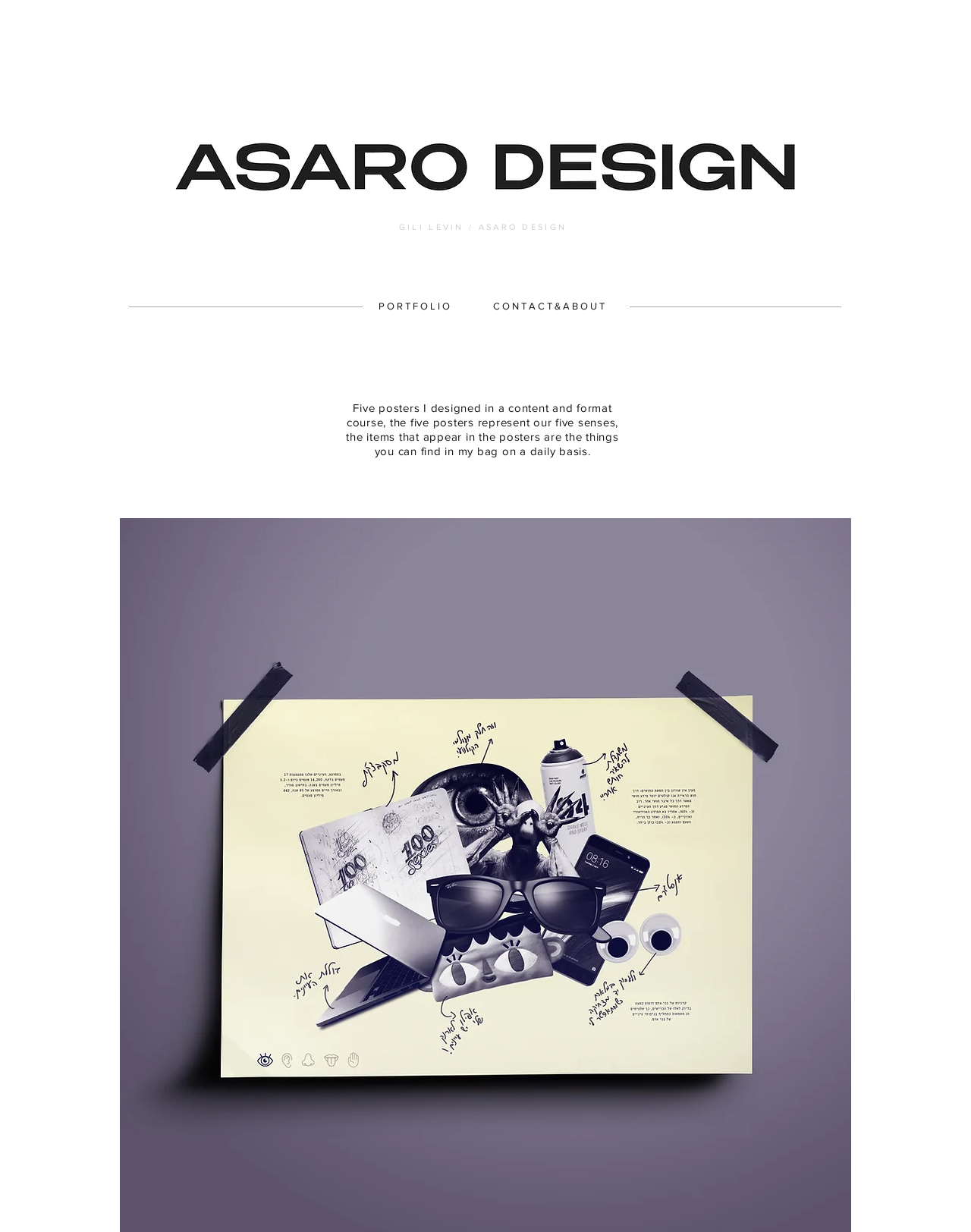Provide a thorough and detailed response to the question by examining the image: 
What is the theme of the five posters?

The theme of the five posters is mentioned in the StaticText element which describes the posters as 'the five posters represent our five senses'.